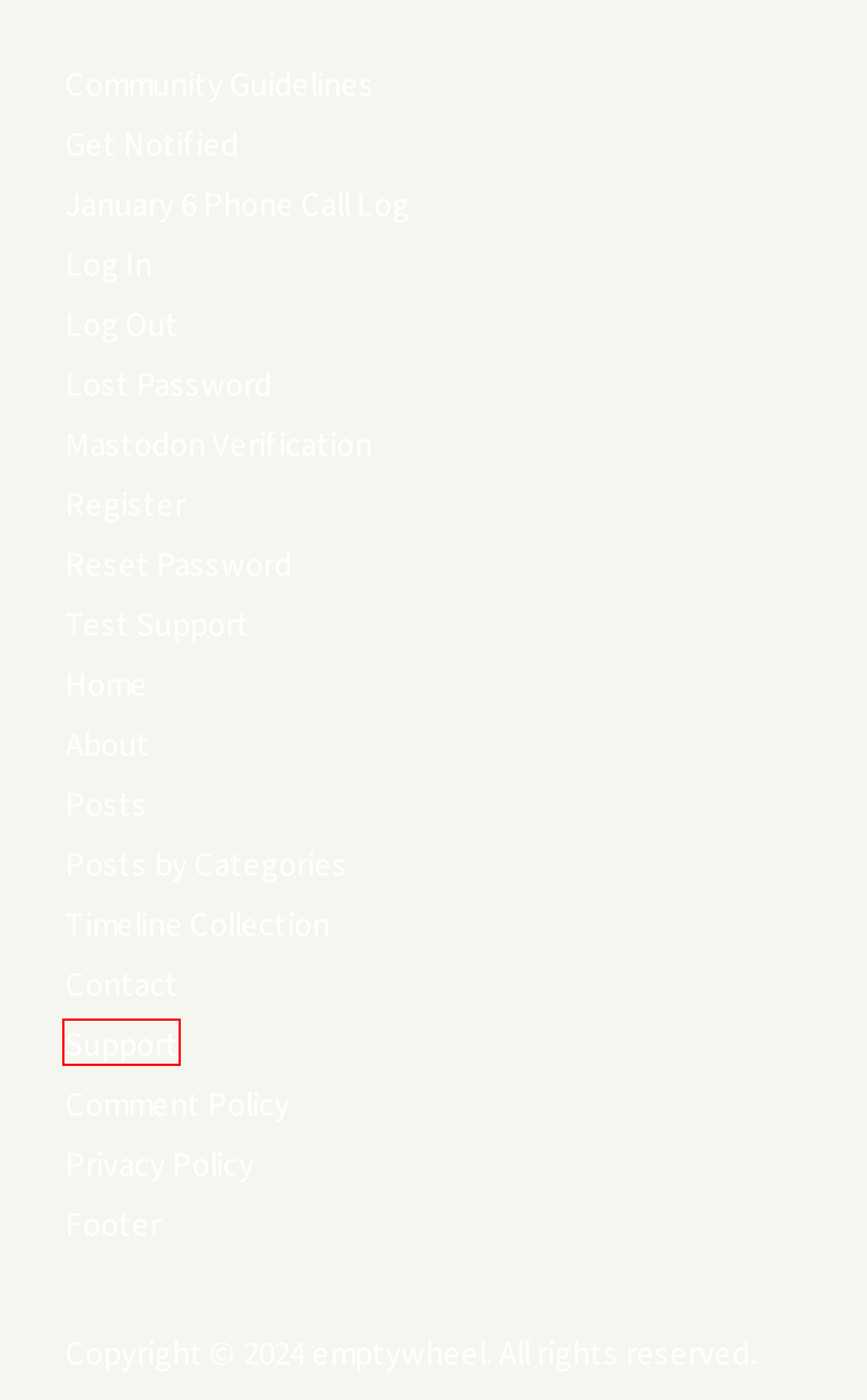You are provided with a screenshot of a webpage where a red rectangle bounding box surrounds an element. Choose the description that best matches the new webpage after clicking the element in the red bounding box. Here are the choices:
A. Support - emptywheel
B. Comment Policy - emptywheel
C. Posts by Categories - emptywheel
D. Community Guidelines - emptywheel
E. Test Support - emptywheel
F. Timeline Collection - emptywheel
G. Posts - emptywheel
H. Log In - emptywheel

A